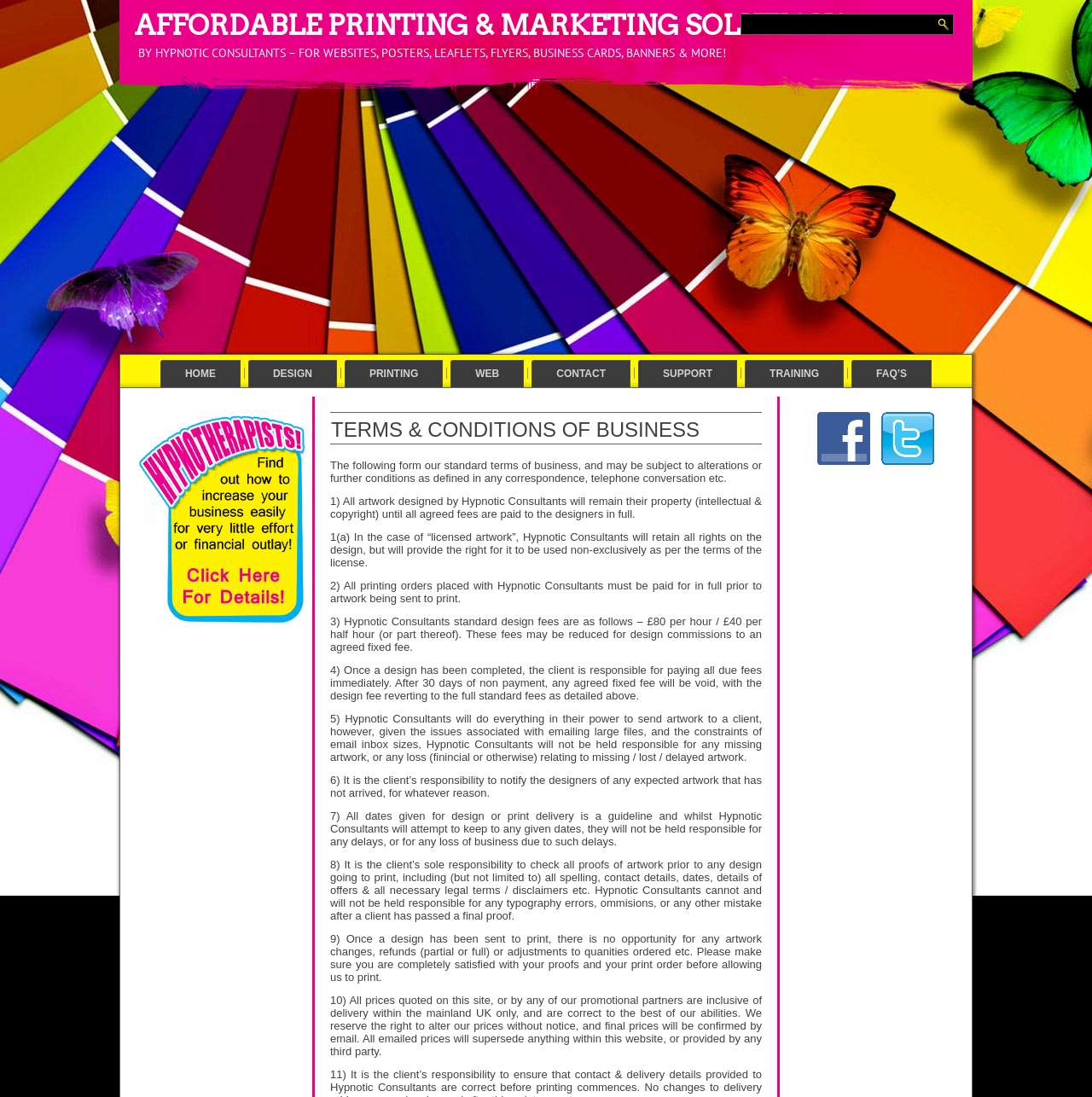Pinpoint the bounding box coordinates of the element you need to click to execute the following instruction: "Click on the 'TRAINING' link". The bounding box should be represented by four float numbers between 0 and 1, in the format [left, top, right, bottom].

[0.682, 0.328, 0.773, 0.353]